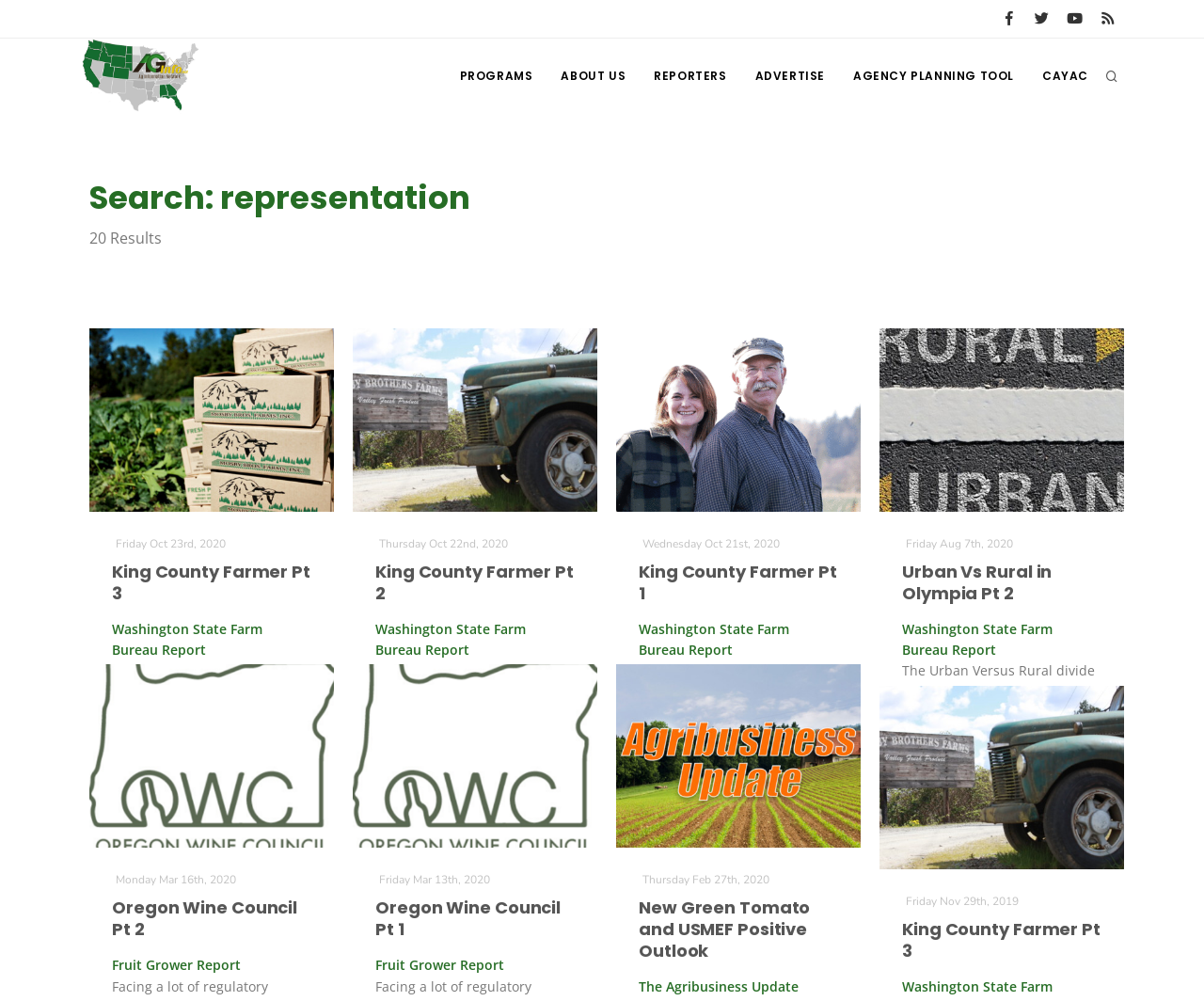Locate the bounding box of the UI element based on this description: "Agency Planning Tool". Provide four float numbers between 0 and 1 as [left, top, right, bottom].

[0.699, 0.058, 0.852, 0.093]